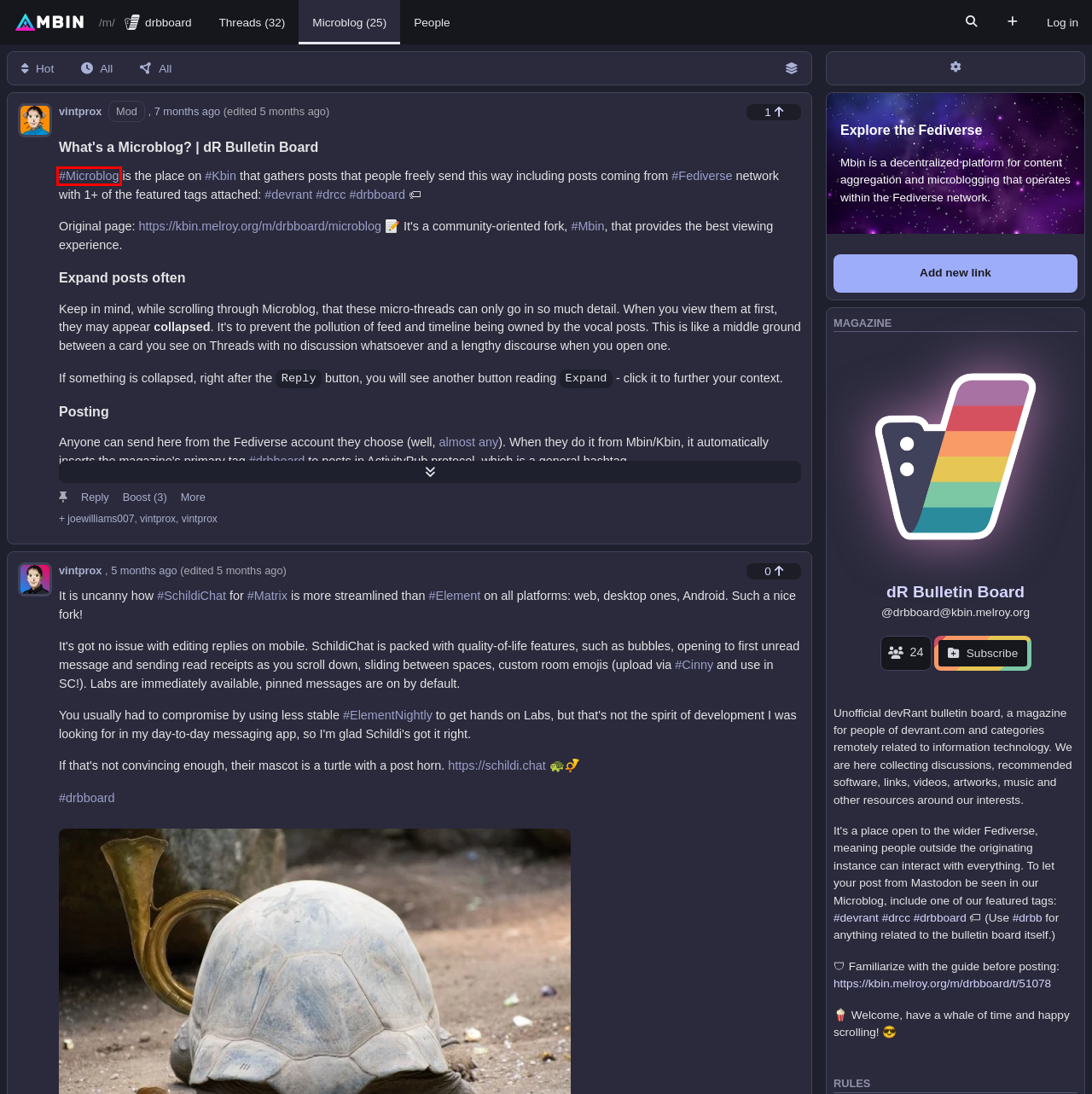Analyze the webpage screenshot with a red bounding box highlighting a UI element. Select the description that best matches the new webpage after clicking the highlighted element. Here are the options:
A. #Cinny - Mbin
B. How to Add a Thread | dR Bulletin Board - dR Bulletin Board - Mbin
C. #drbboard - Mbin
D. #Fediverse - Mbin
E. #SchildiChat - Mbin
F. #Microblog - Mbin
G. #Matrix - Mbin
H. #devrant - Mbin

F